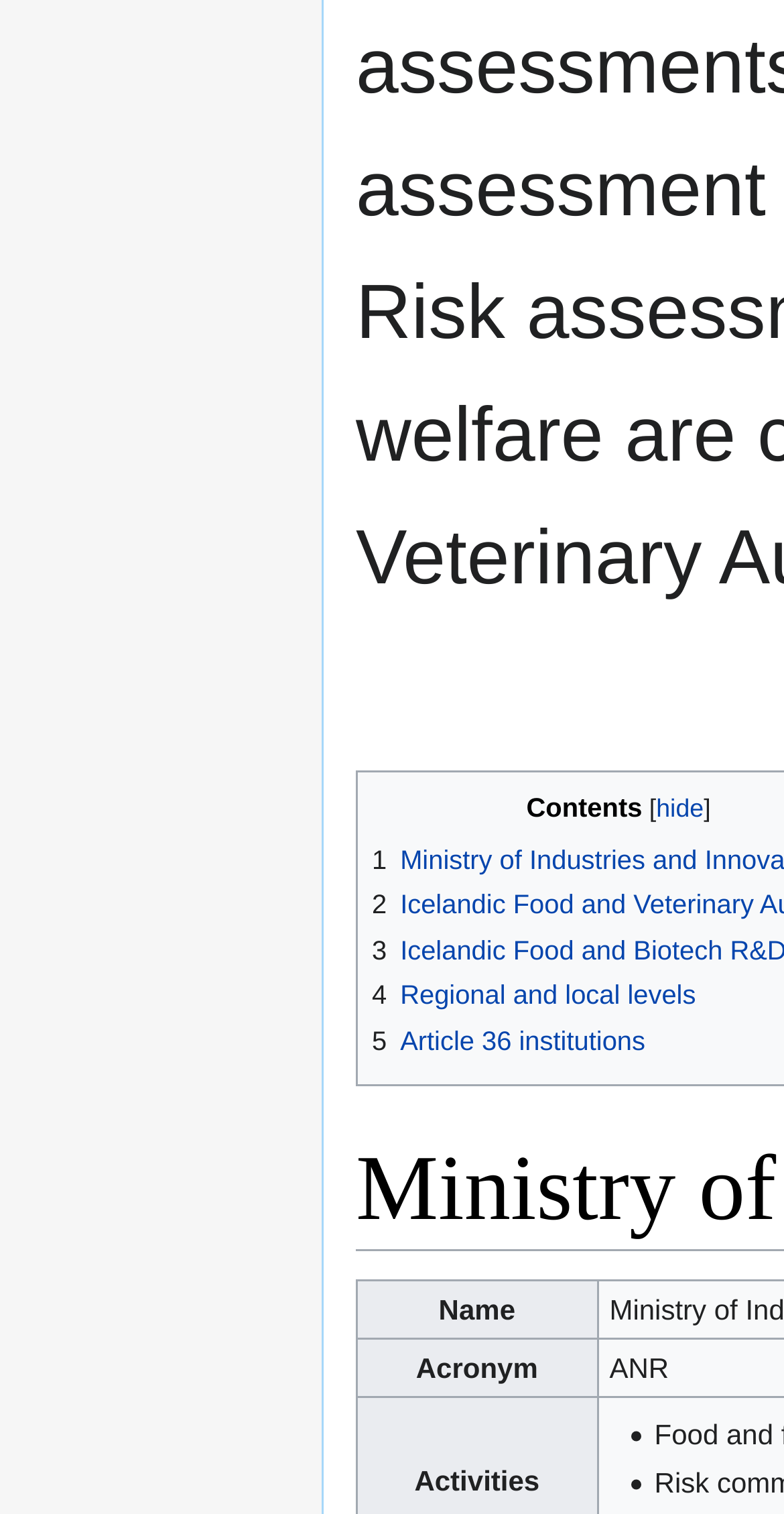From the element description title="Animal health and welfare", predict the bounding box coordinates of the UI element. The coordinates must be specified in the format (top-left x, top-left y, bottom-right x, bottom-right y) and should be within the 0 to 1 range.

[0.797, 0.701, 0.807, 0.722]